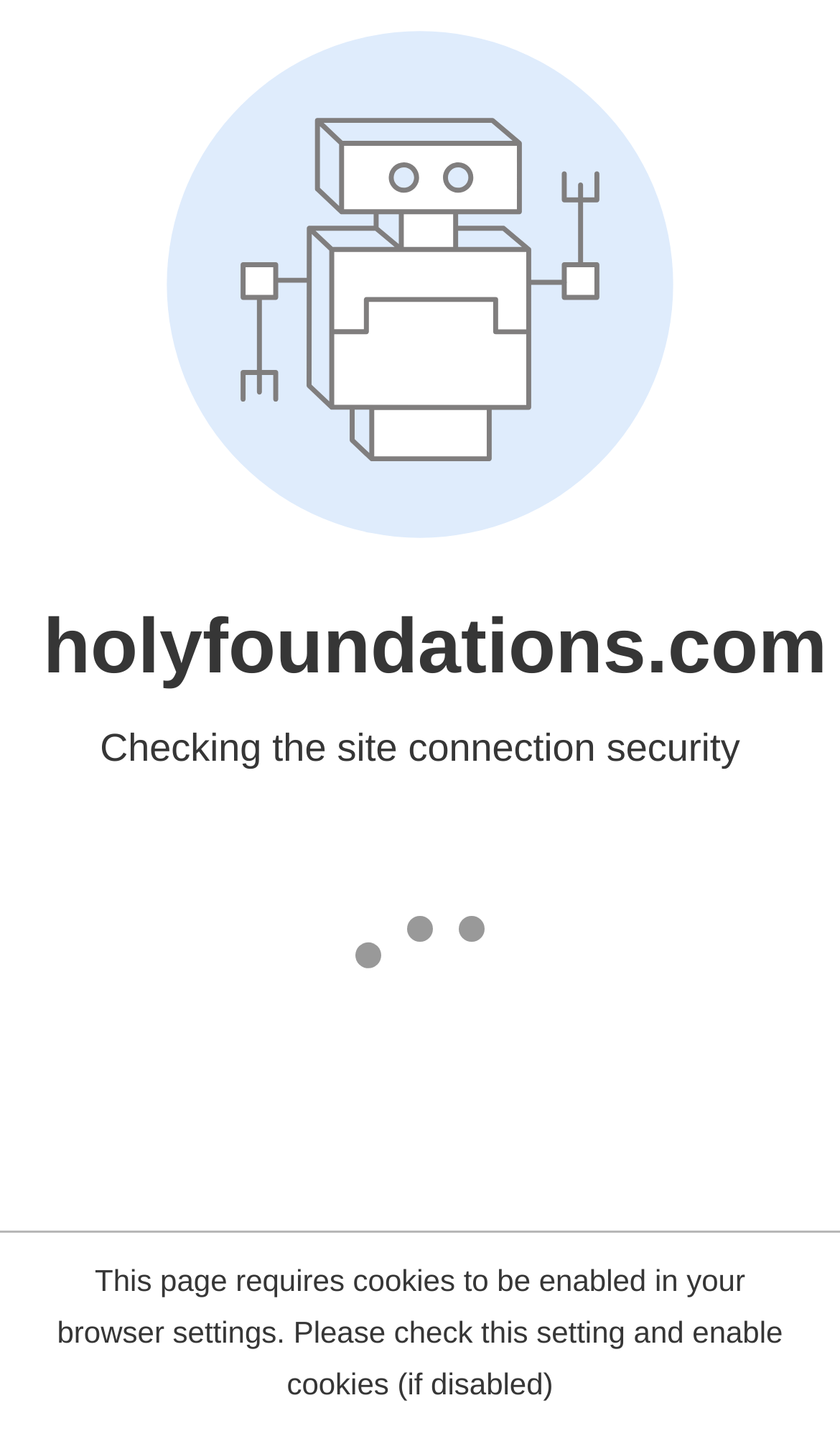What is the name of the website?
Respond to the question with a well-detailed and thorough answer.

I determined the name of the website by looking at the navigation section, where I found a link with the text 'Holy Foundations' and an image with the same name. This suggests that 'Holy Foundations' is the name of the website.